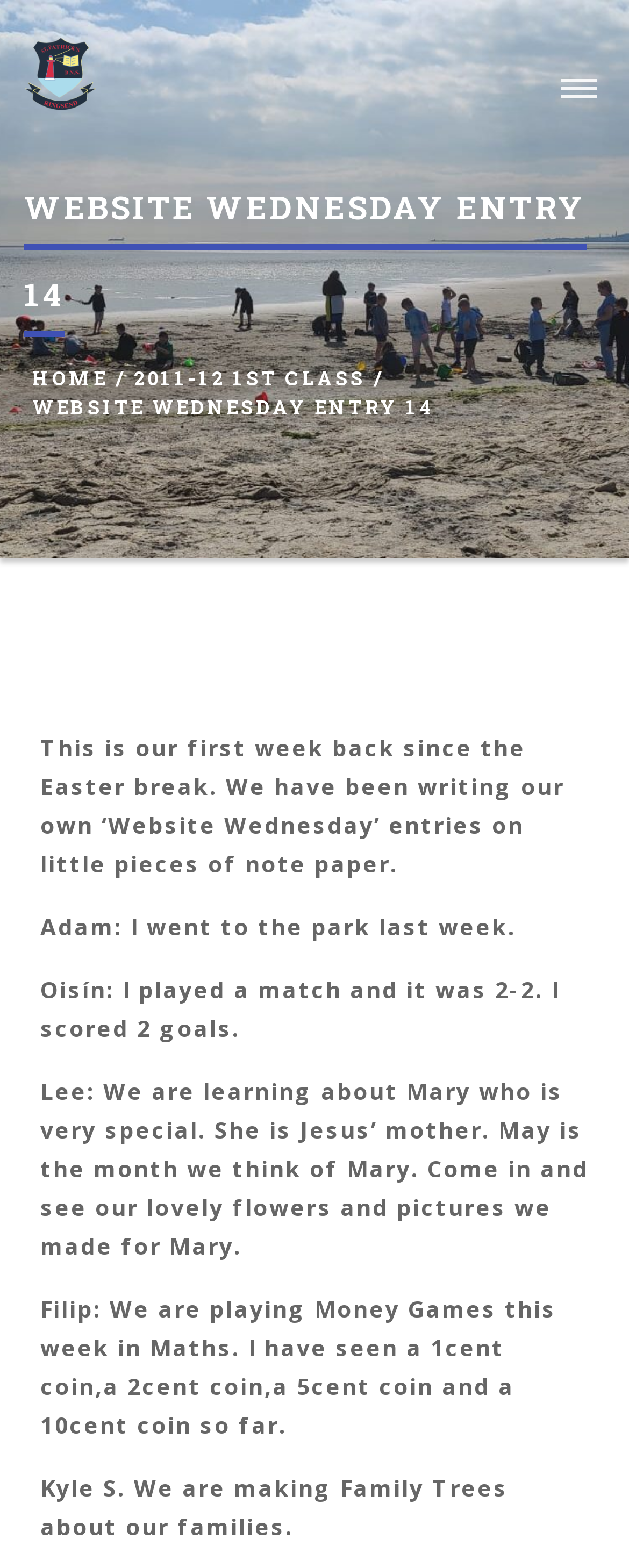Please provide a short answer using a single word or phrase for the question:
What are the students writing about?

Website Wednesday entries